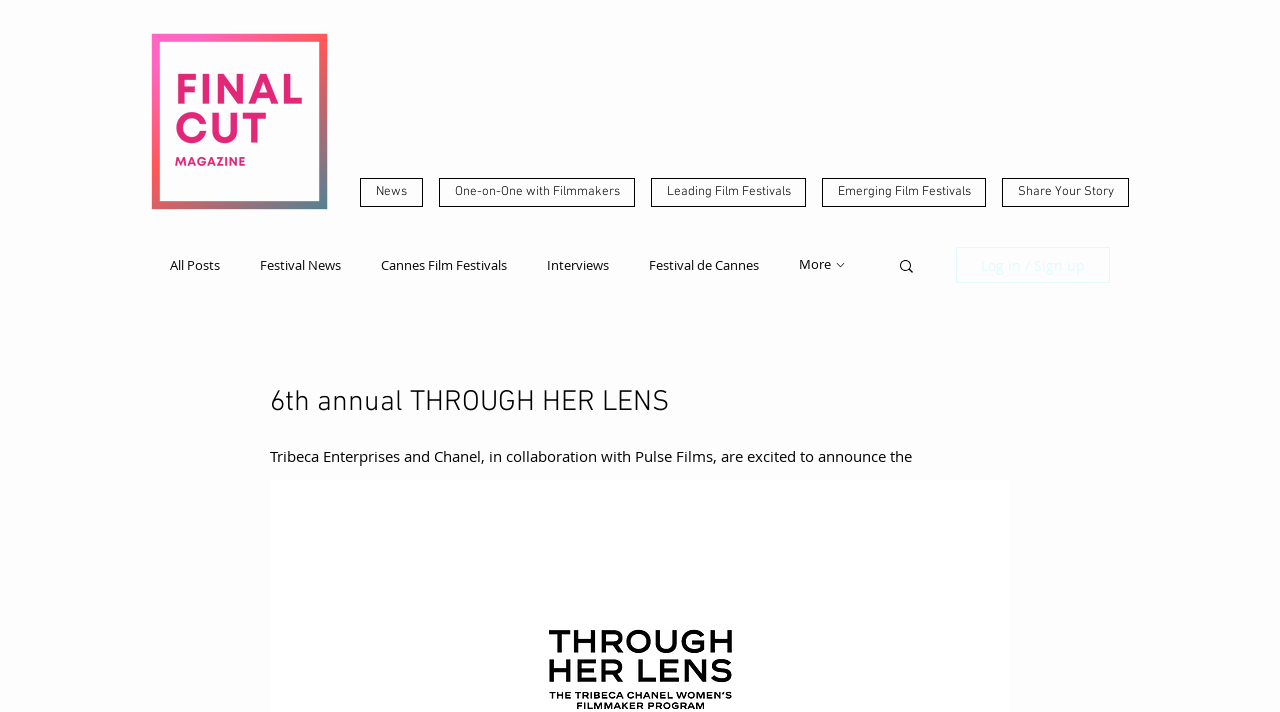Based on the element description: "Emerging Film Festivals", identify the bounding box coordinates for this UI element. The coordinates must be four float numbers between 0 and 1, listed as [left, top, right, bottom].

[0.642, 0.25, 0.77, 0.291]